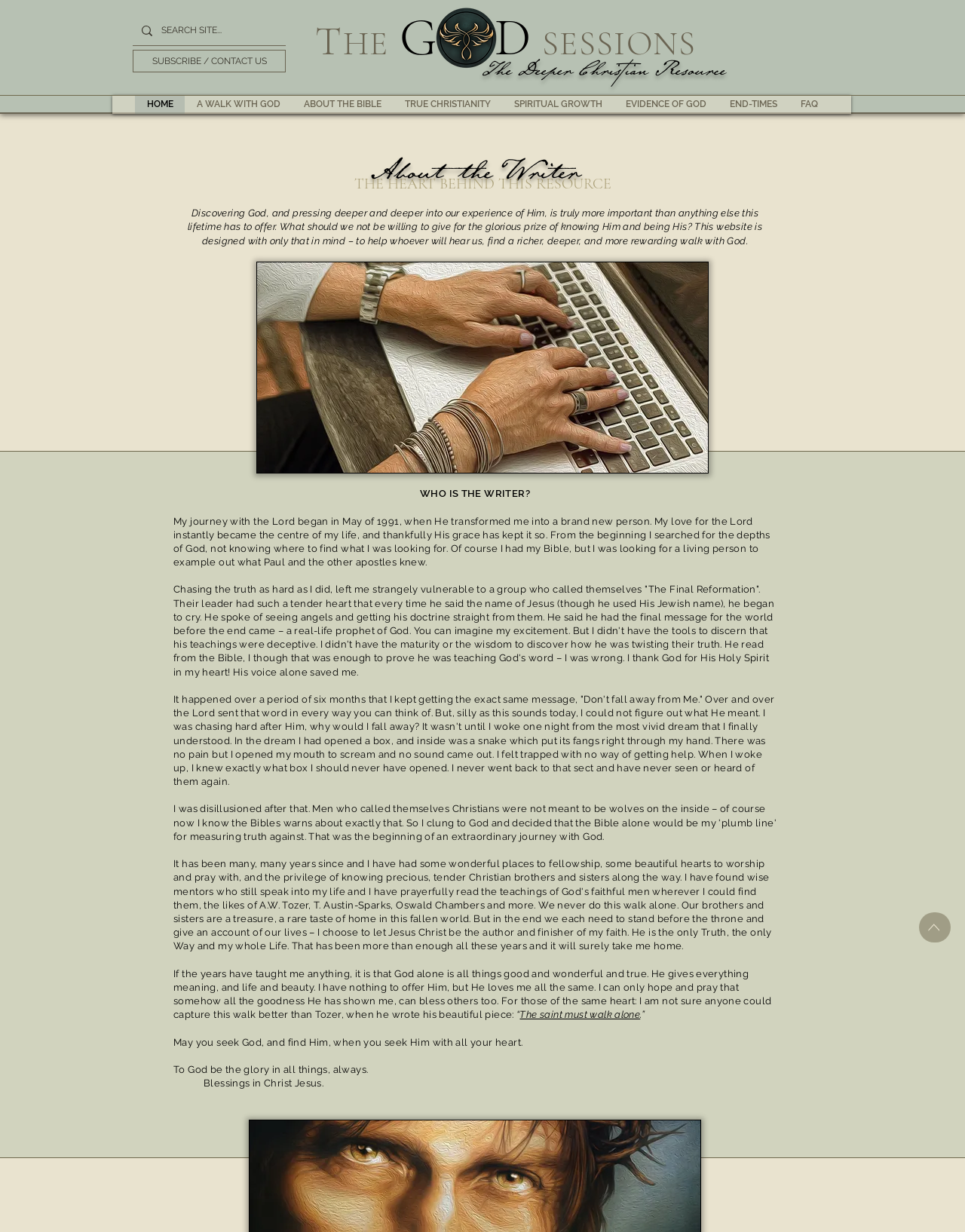What is the purpose of the website?
Look at the image and provide a short answer using one word or a phrase.

To help find a richer, deeper, and more rewarding walk with God